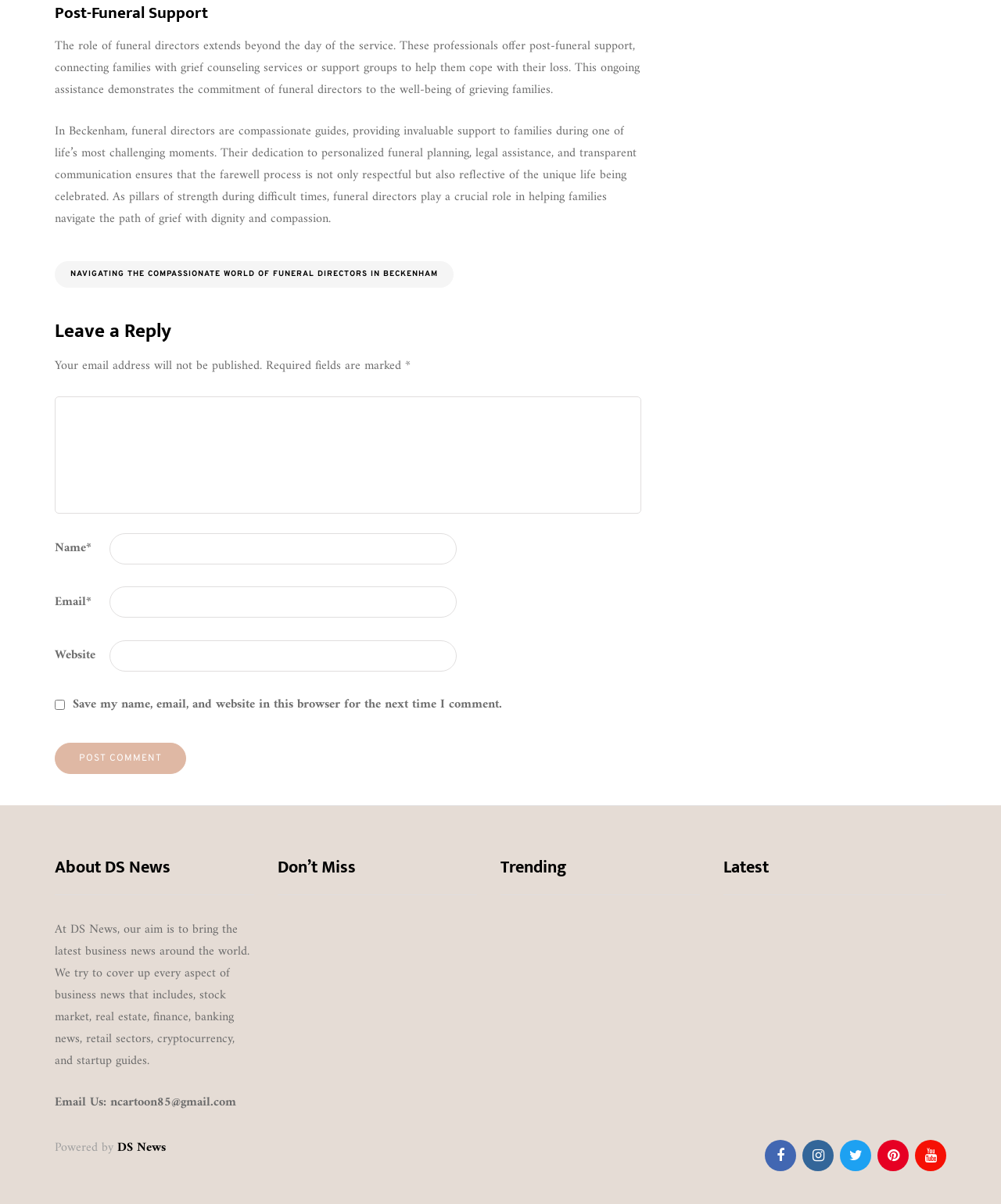Identify the bounding box coordinates for the UI element described as: "lifestyle".

[0.5, 0.896, 0.57, 0.91]